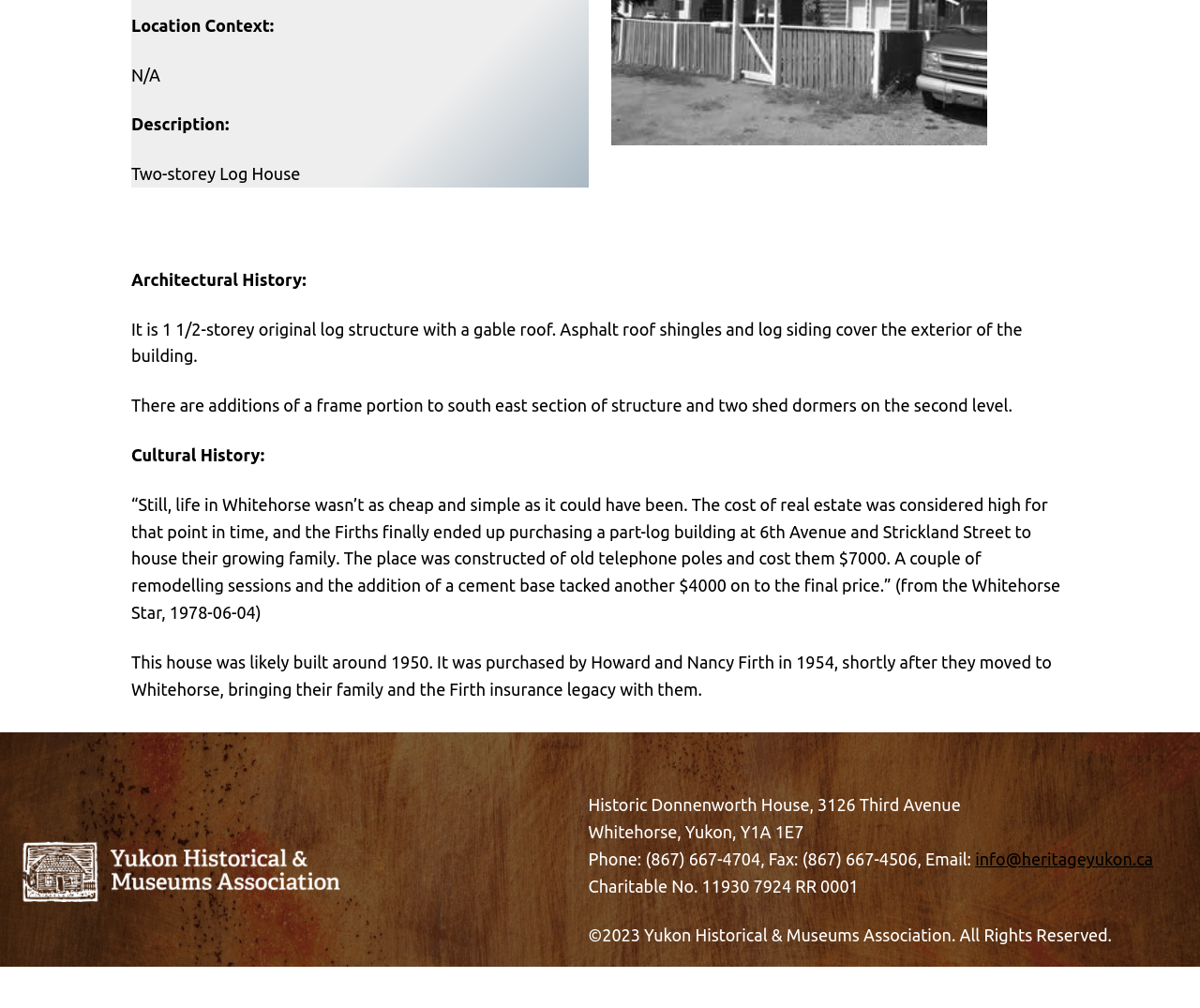Bounding box coordinates are specified in the format (top-left x, top-left y, bottom-right x, bottom-right y). All values are floating point numbers bounded between 0 and 1. Please provide the bounding box coordinate of the region this sentence describes: alt="Yukon Historical and Museums Association"

[0.014, 0.822, 0.287, 0.905]